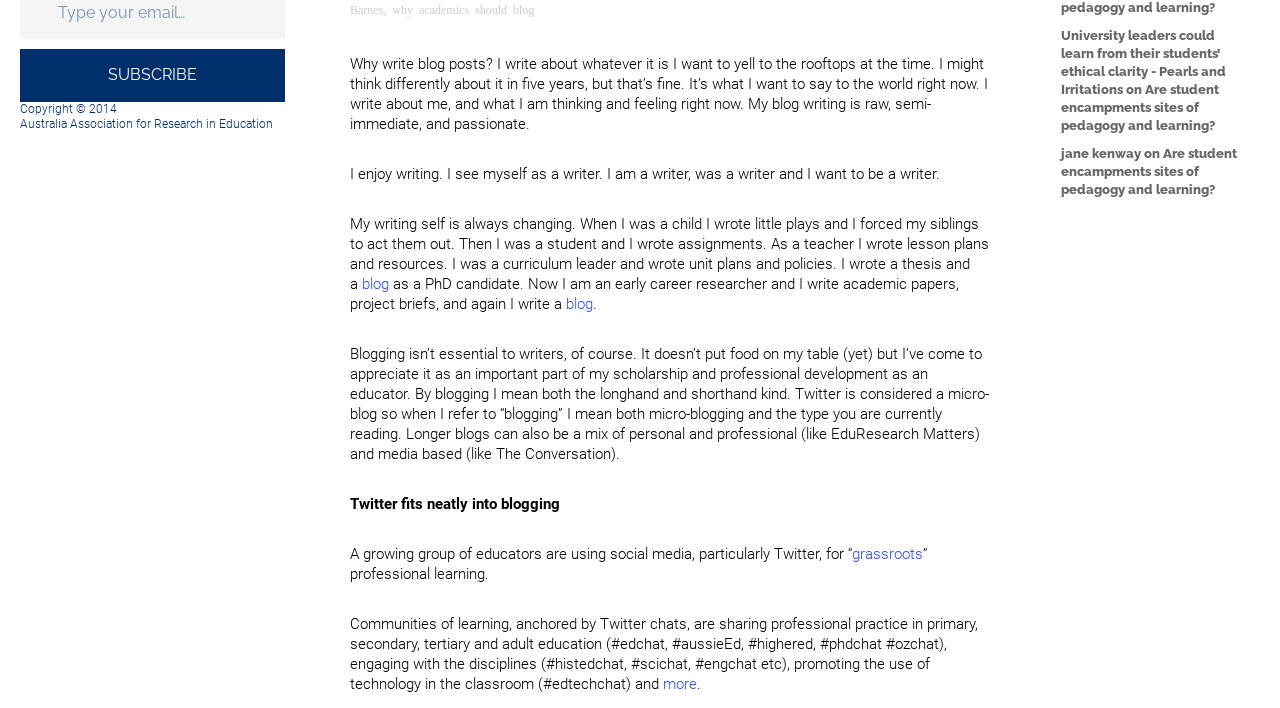Find the UI element described as: "parent_node: Air Cargo" and predict its bounding box coordinates. Ensure the coordinates are four float numbers between 0 and 1, [left, top, right, bottom].

None